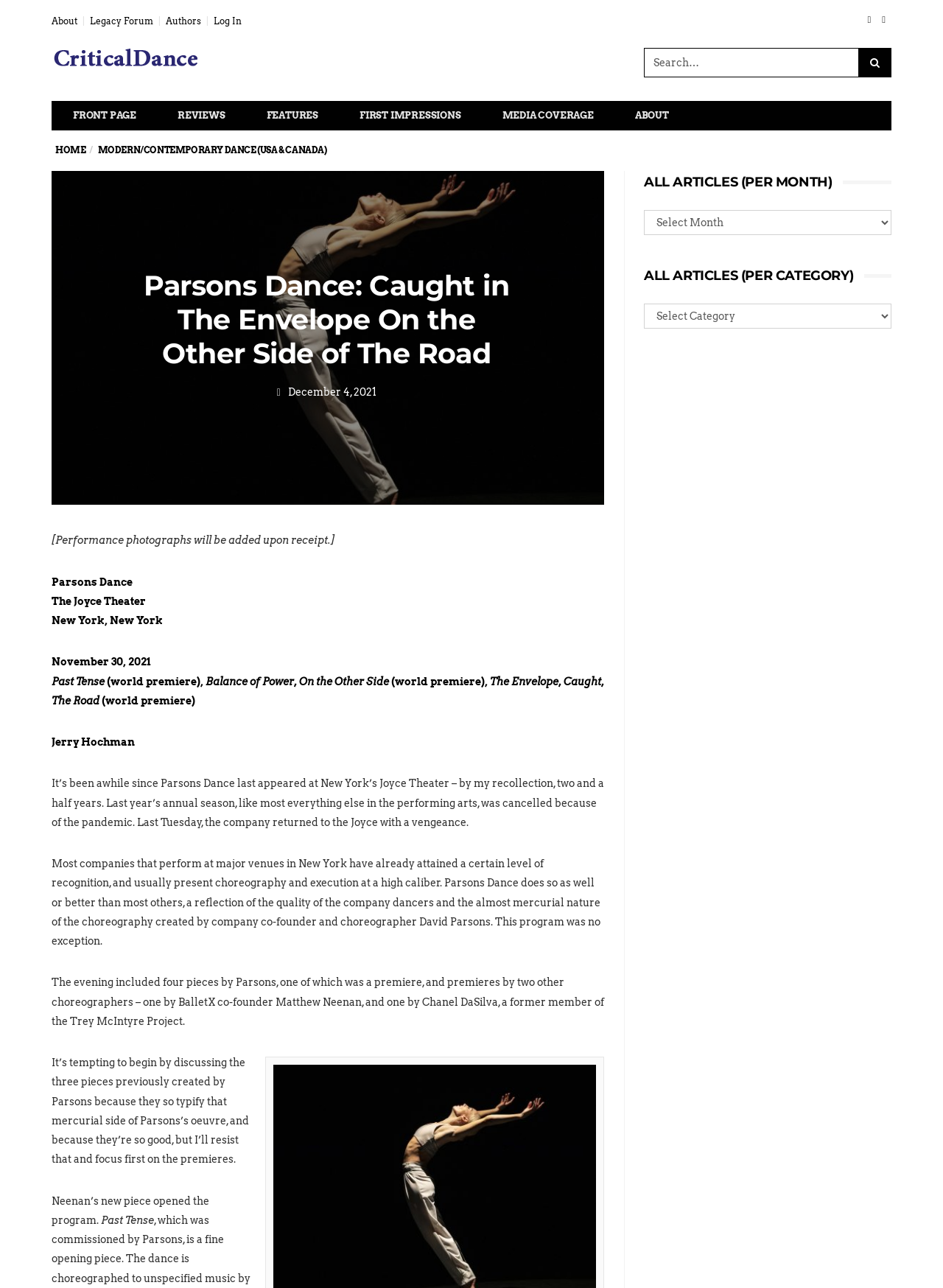Determine the bounding box coordinates (top-left x, top-left y, bottom-right x, bottom-right y) of the UI element described in the following text: About

[0.651, 0.079, 0.731, 0.101]